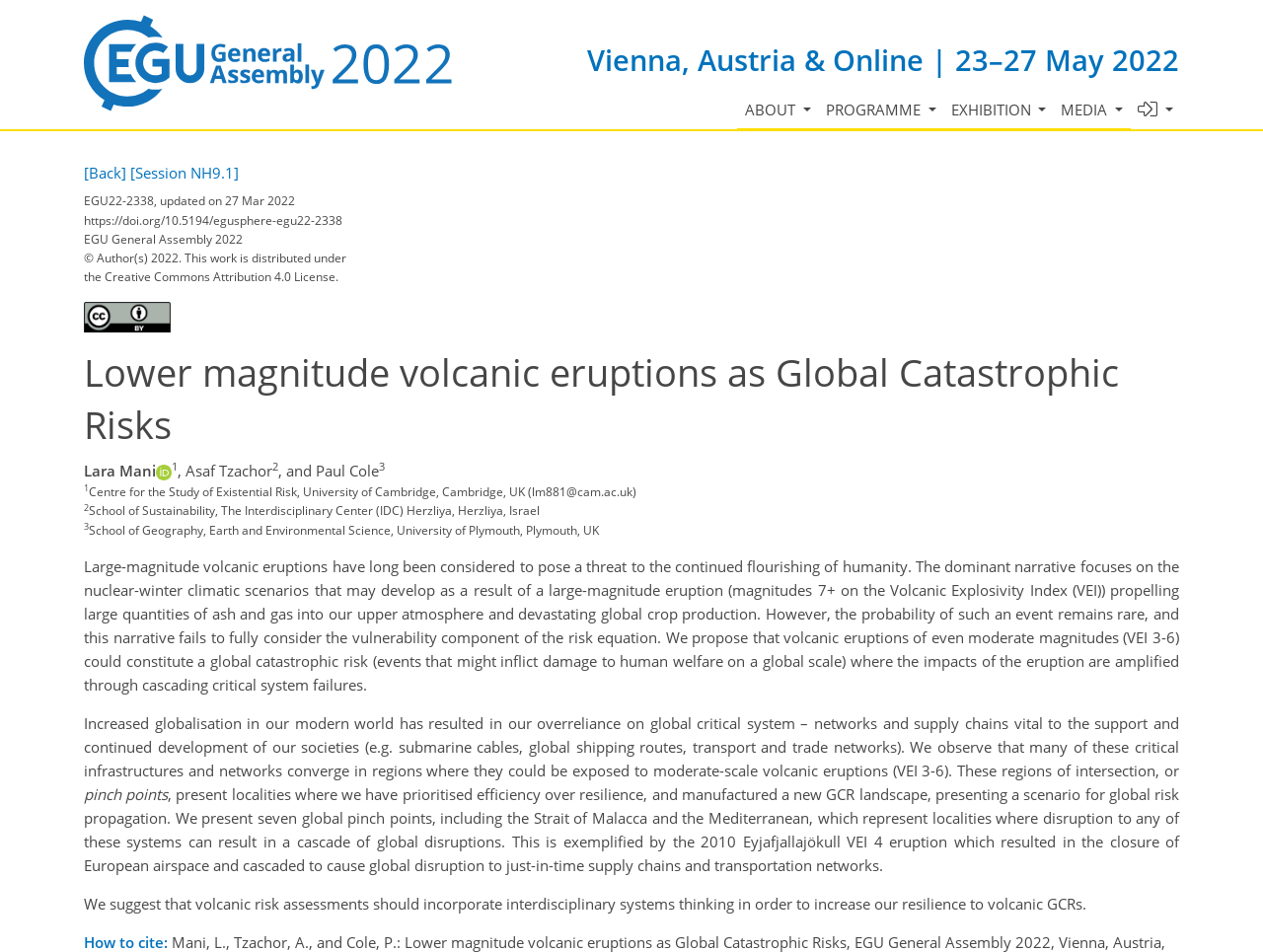Locate the UI element described by [Session NH9.1] and provide its bounding box coordinates. Use the format (top-left x, top-left y, bottom-right x, bottom-right y) with all values as floating point numbers between 0 and 1.

[0.103, 0.171, 0.189, 0.192]